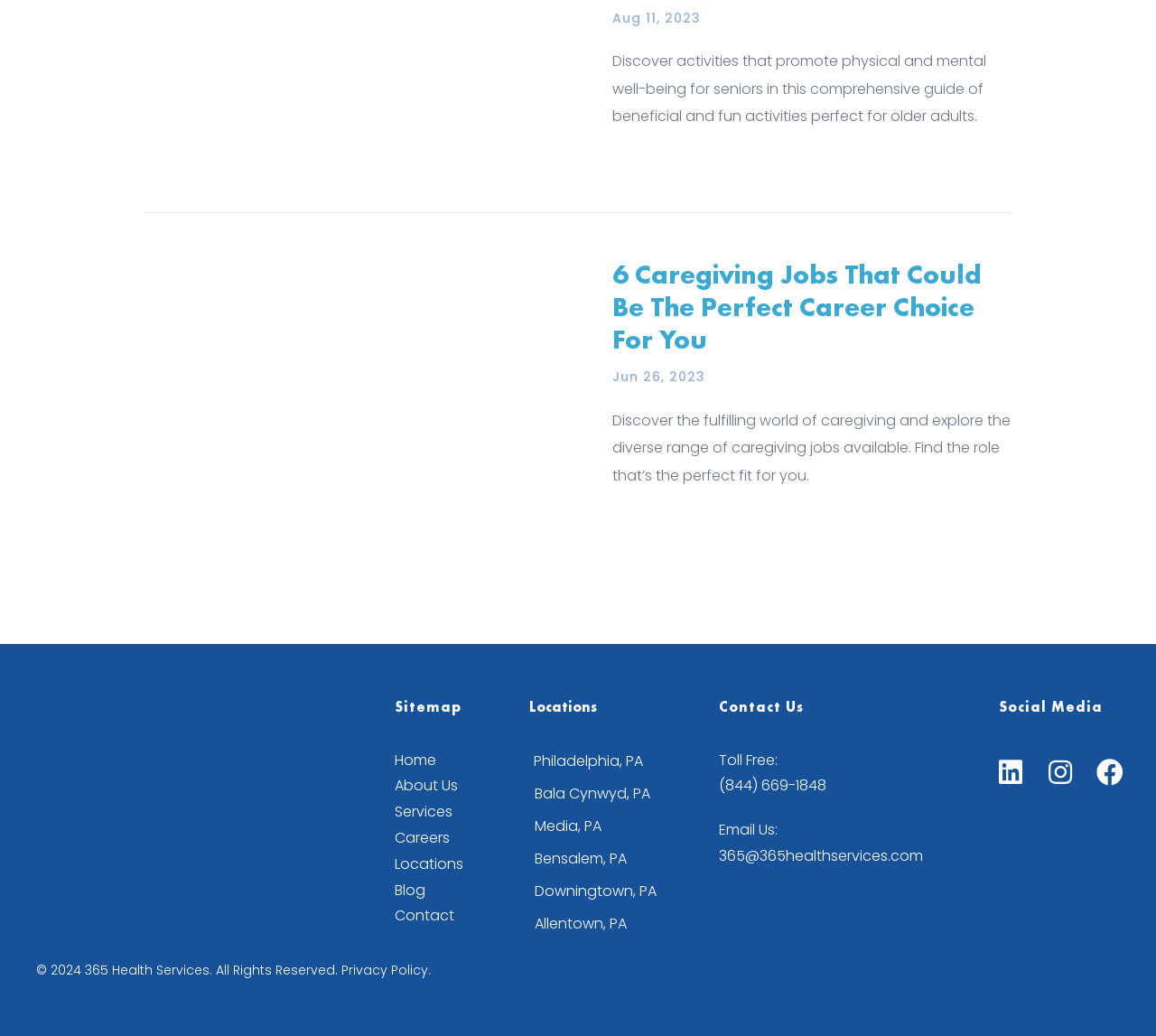What is the title of the second article?
Refer to the image and provide a one-word or short phrase answer.

6 Caregiving Jobs That Could Be The Perfect Career Choice For You